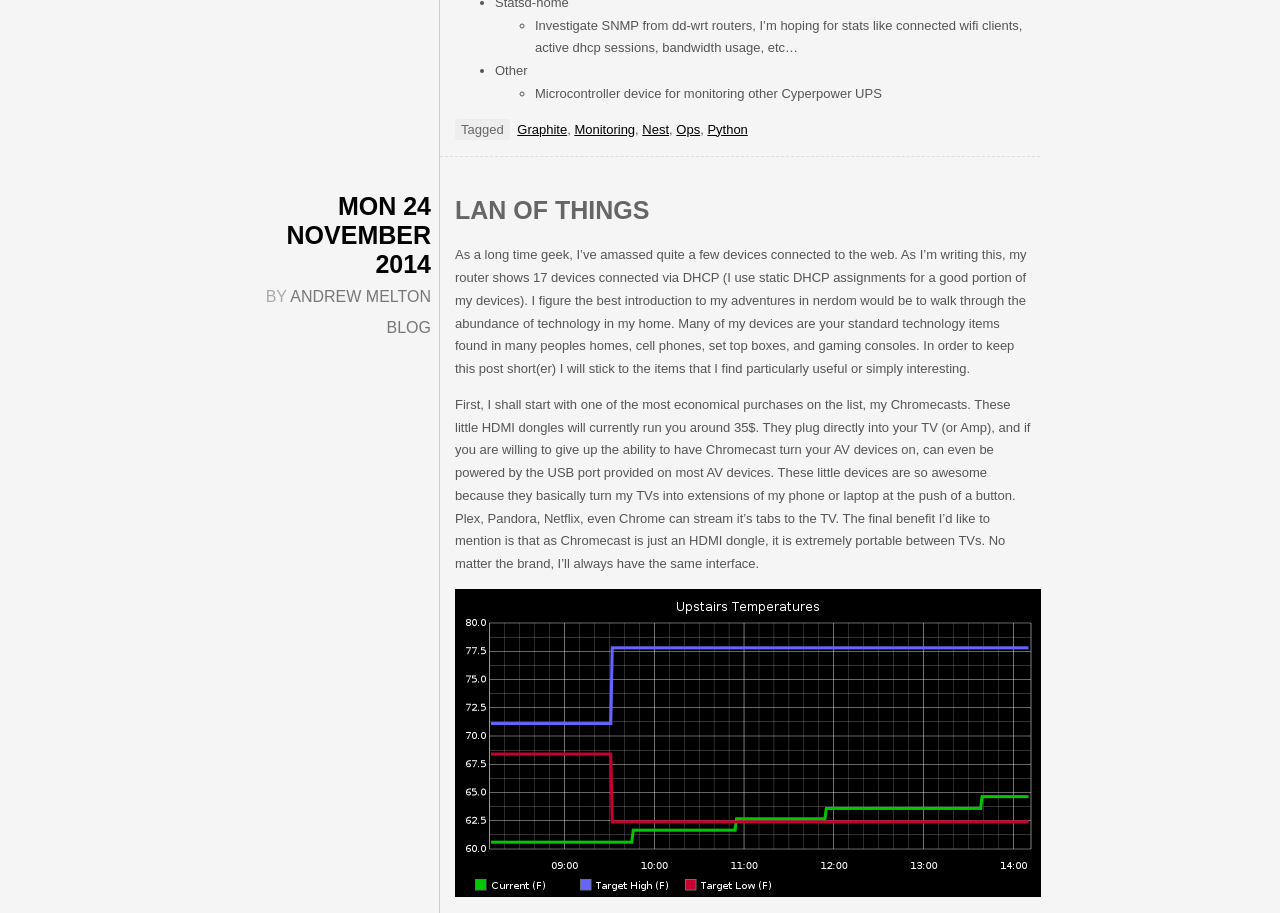What is the purpose of Chromecasts?
Answer the question with a single word or phrase derived from the image.

to turn TVs into extensions of phone or laptop